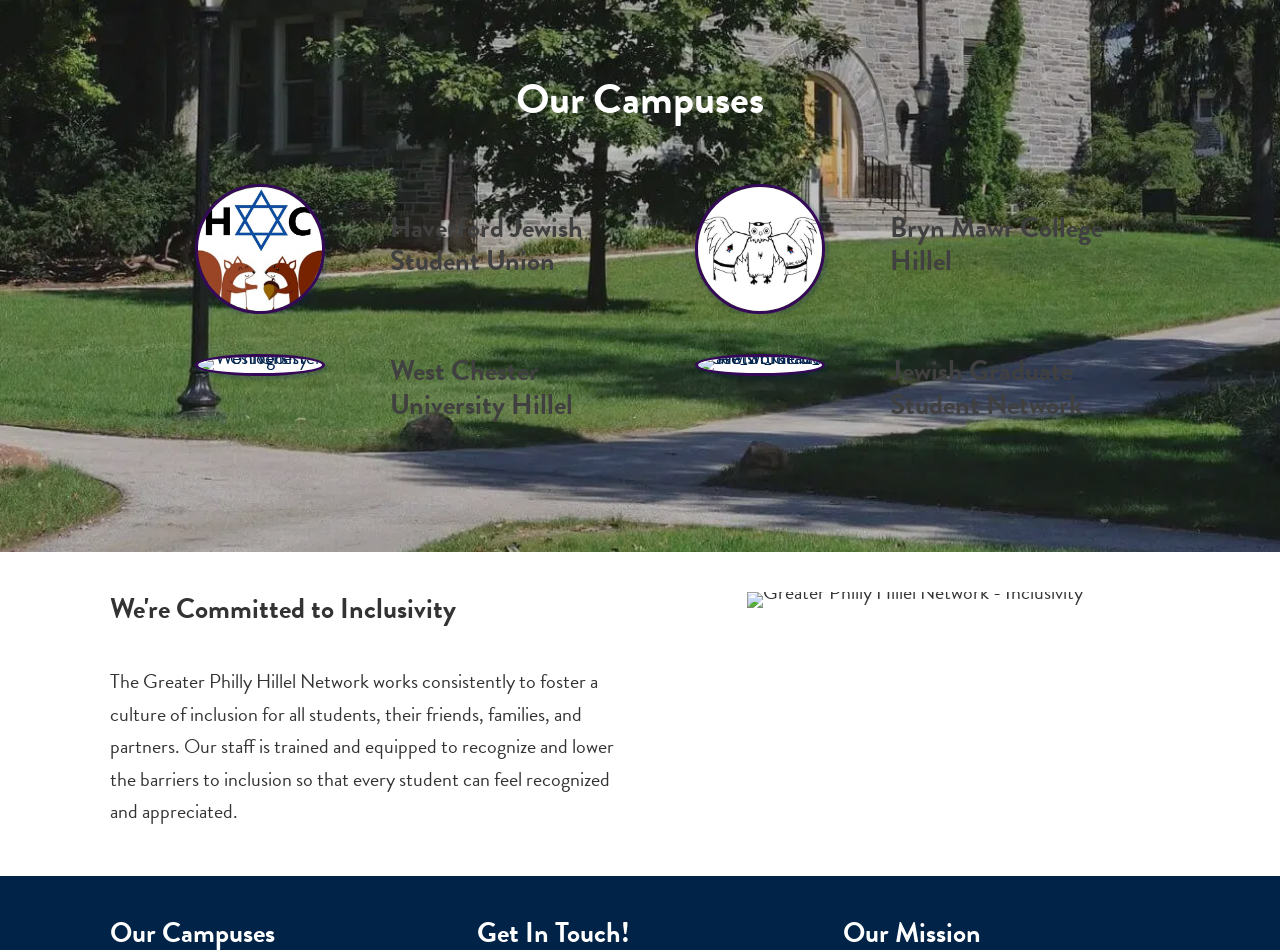How many sections are there on the webpage?
Give a single word or phrase answer based on the content of the image.

Four